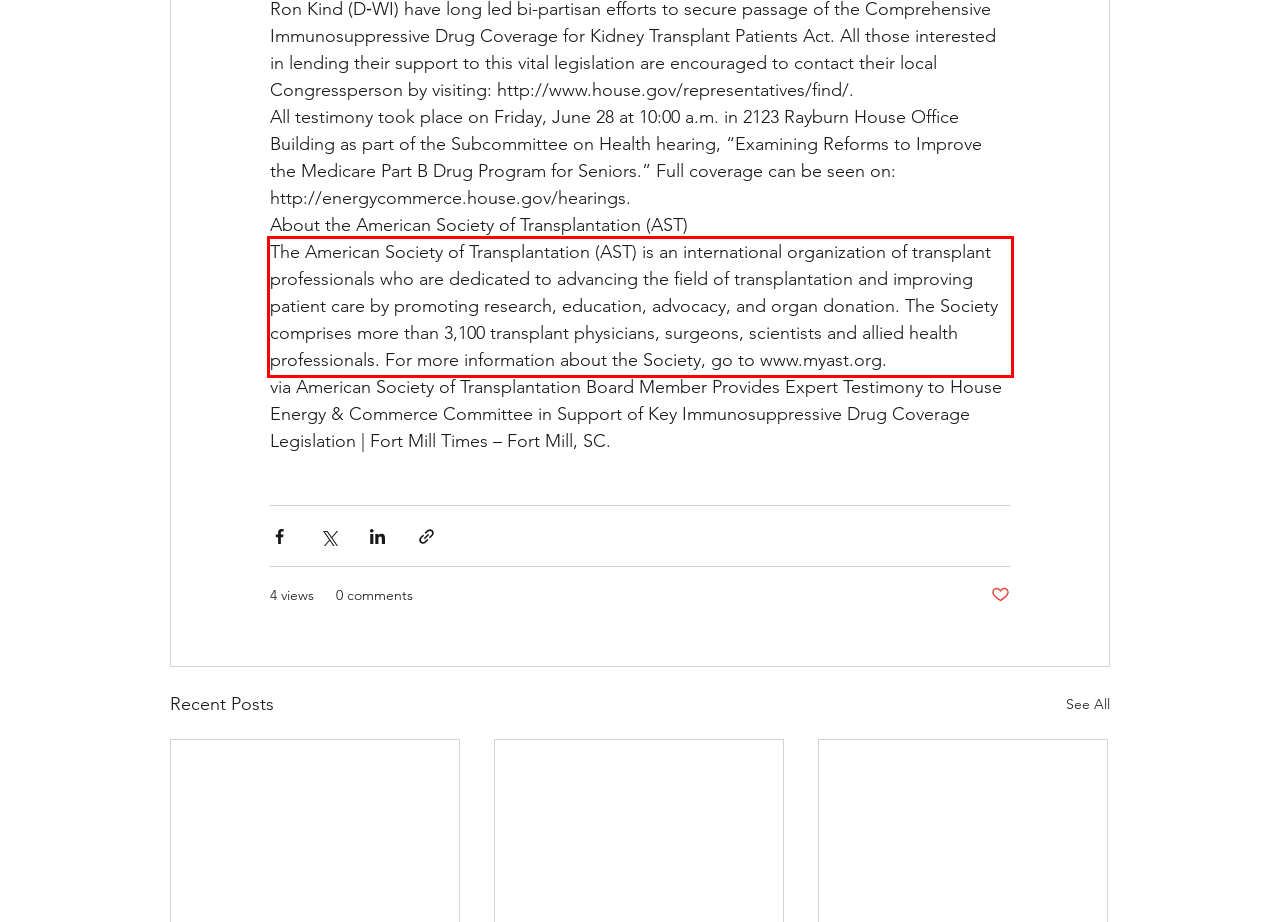Using the provided webpage screenshot, identify and read the text within the red rectangle bounding box.

The American Society of Transplantation (AST) is an international organization of transplant professionals who are dedicated to advancing the field of transplantation and improving patient care by promoting research, education, advocacy, and organ donation. The Society comprises more than 3,100 transplant physicians, surgeons, scientists and allied health professionals. For more information about the Society, go to www.myast.org.